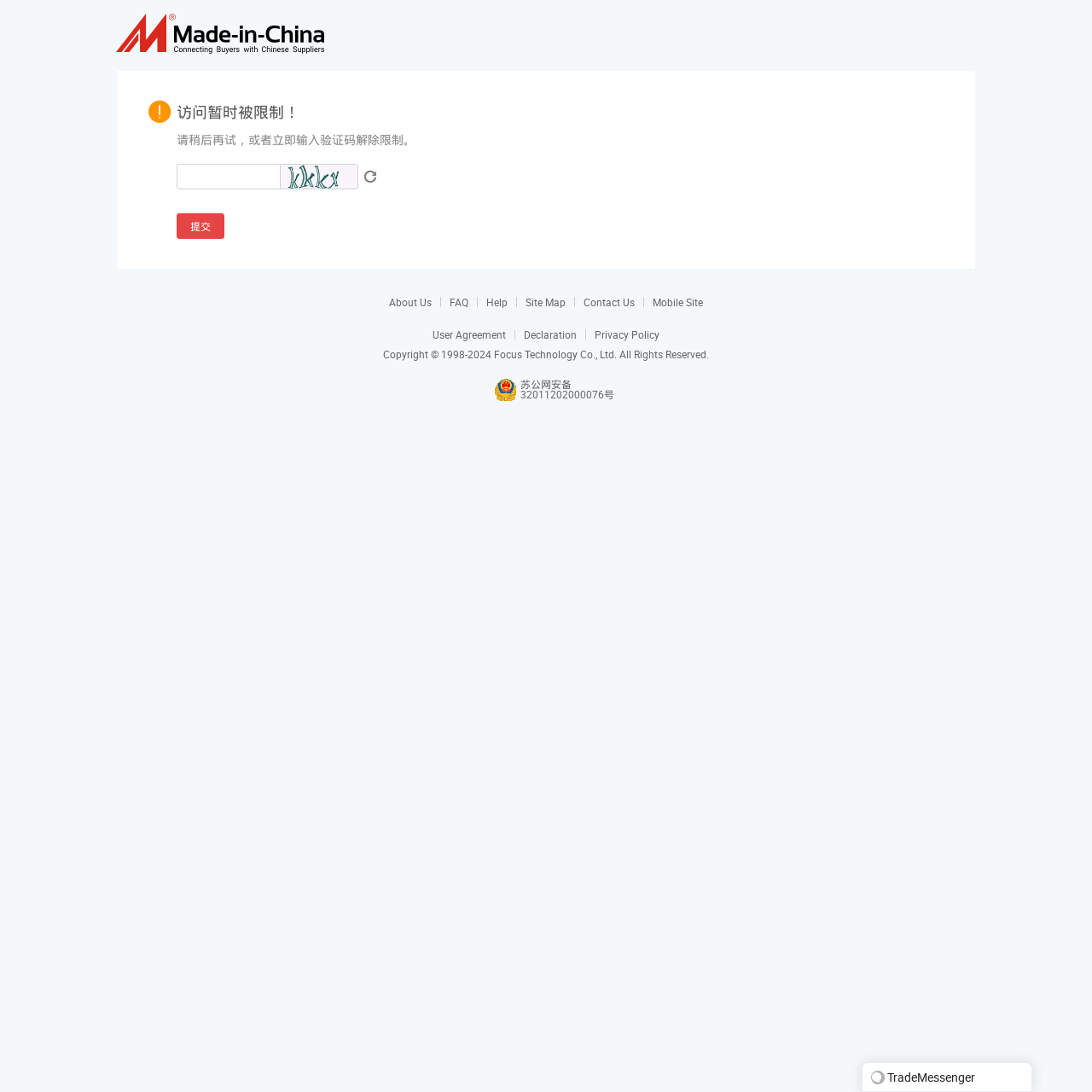Refer to the element description Mobile Site and identify the corresponding bounding box in the screenshot. Format the coordinates as (top-left x, top-left y, bottom-right x, bottom-right y) with values in the range of 0 to 1.

[0.598, 0.27, 0.644, 0.283]